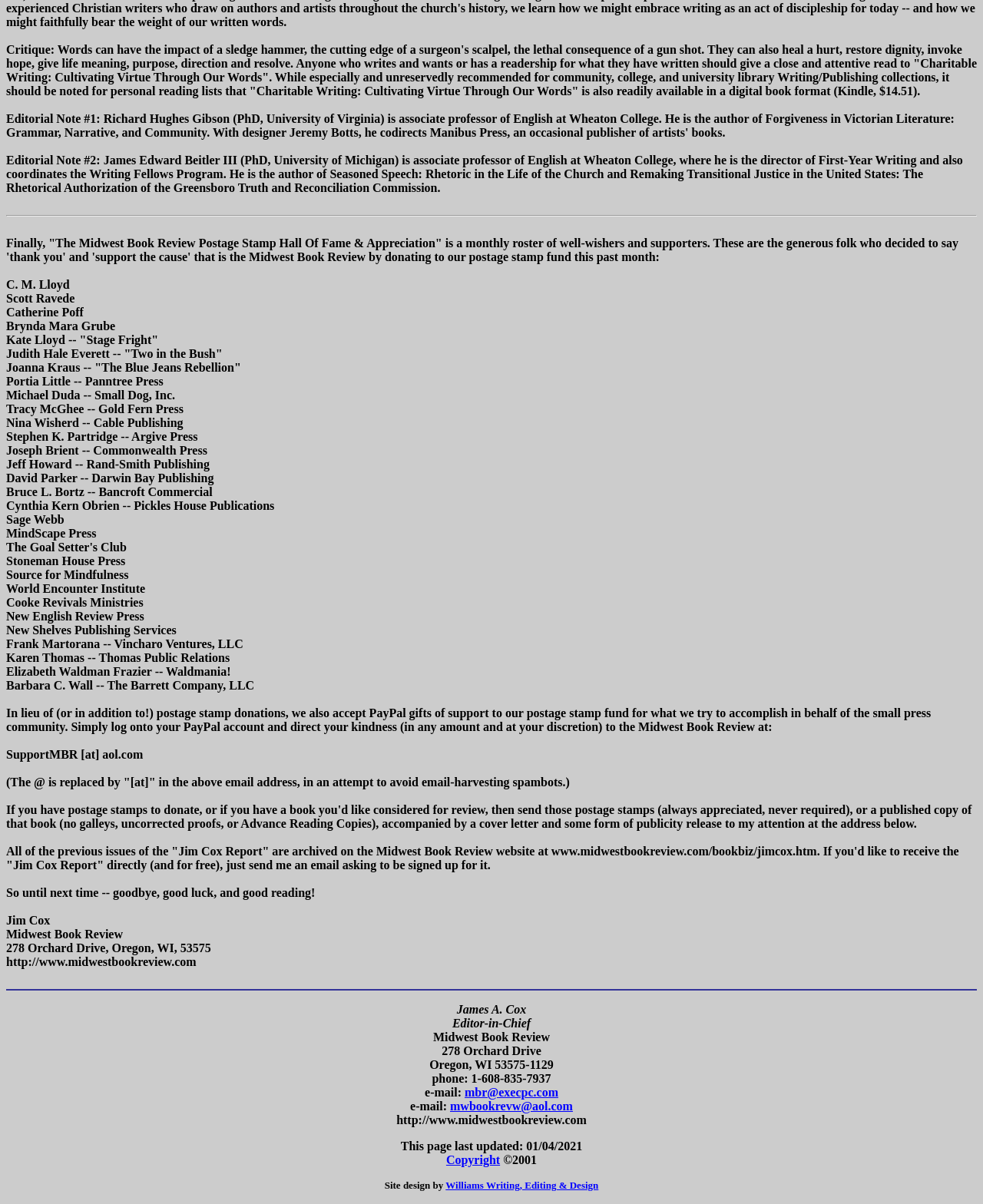Who is the Editor-in-Chief of the Midwest Book Review?
Answer the question with a detailed and thorough explanation.

The webpage lists James A. Cox as the Editor-in-Chief of the Midwest Book Review, along with his contact information and address.